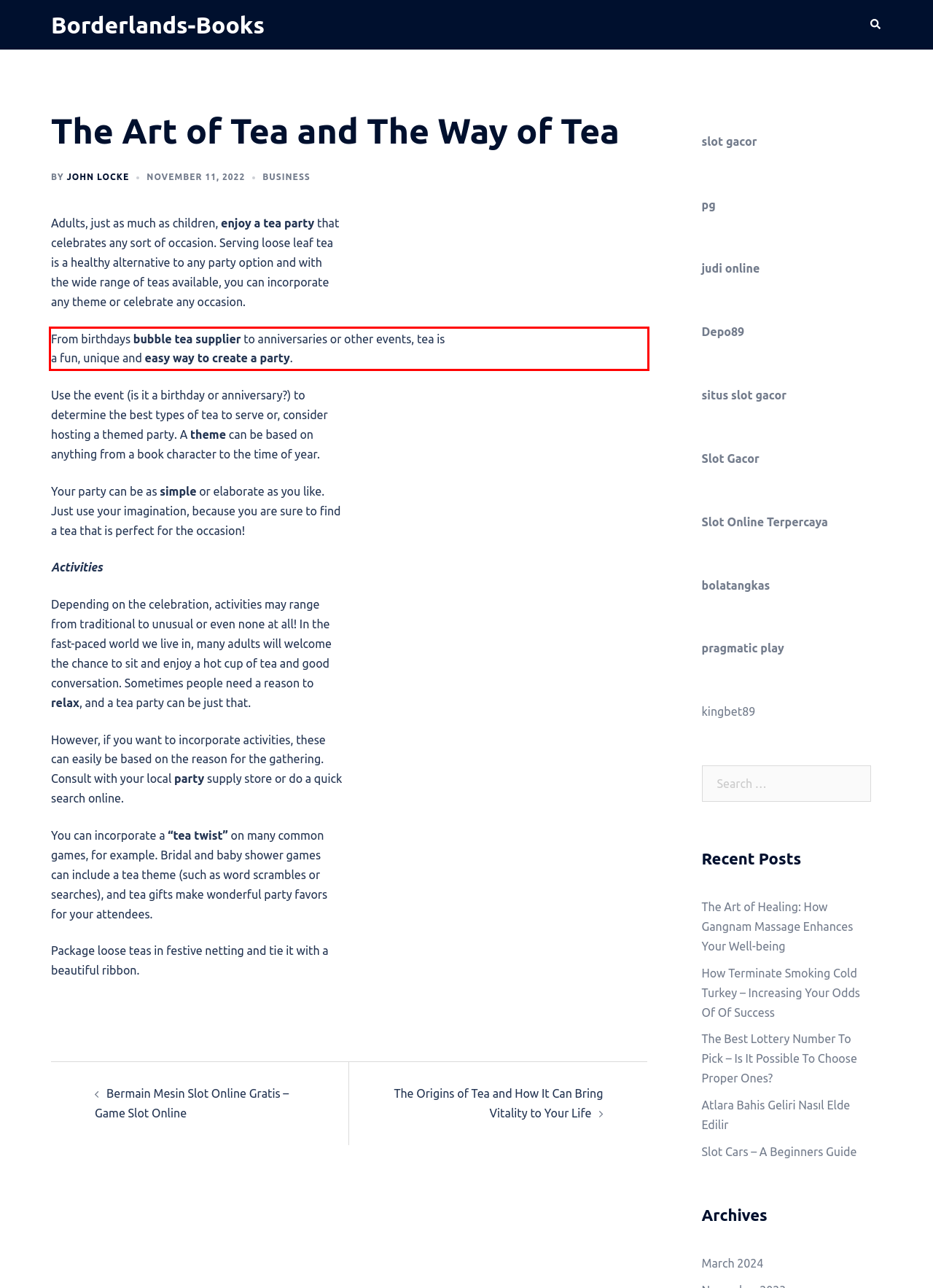Identify the red bounding box in the webpage screenshot and perform OCR to generate the text content enclosed.

From birthdays bubble tea supplier to anniversaries or other events, tea is a fun, unique and easy way to create a party.